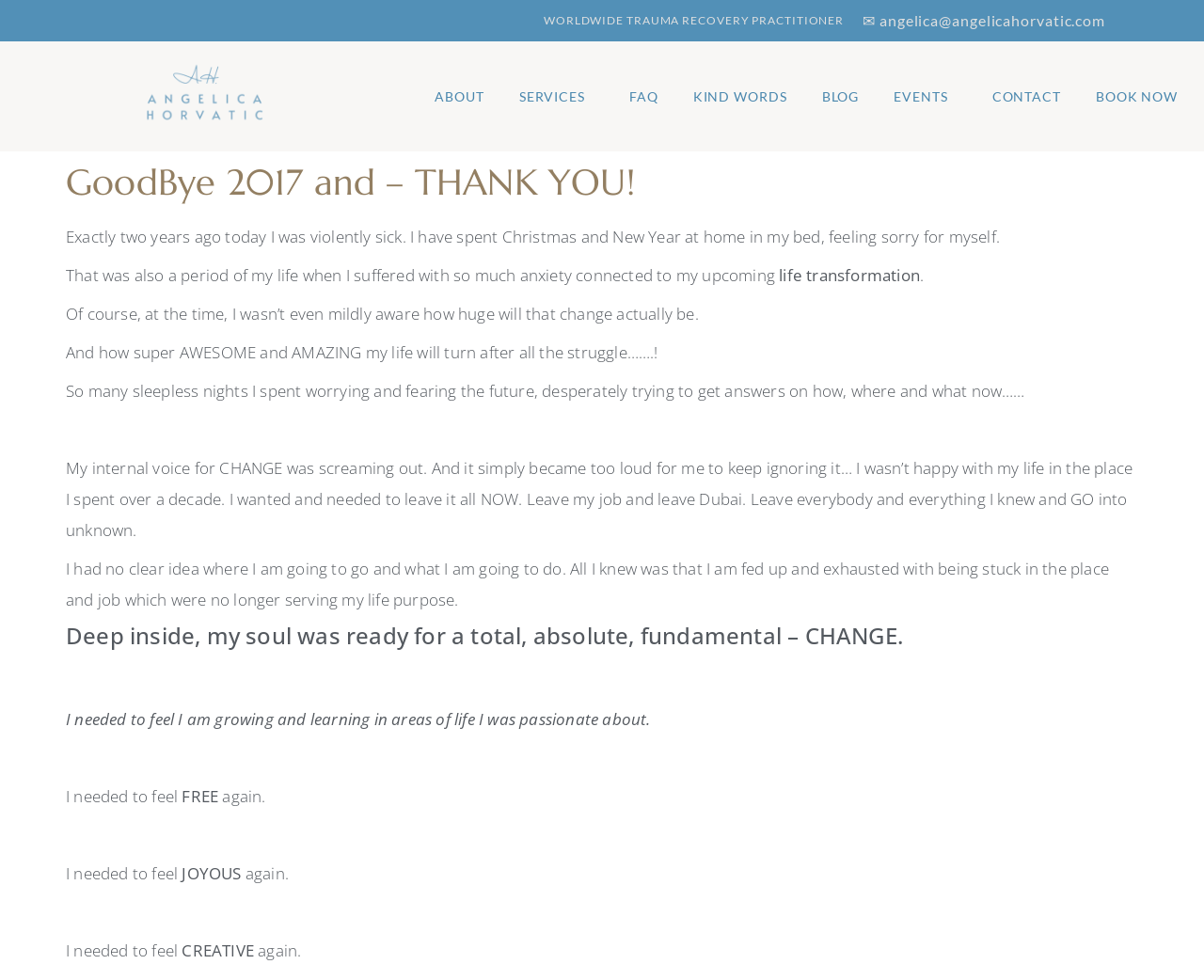What is the profession of the author?
Provide a comprehensive and detailed answer to the question.

The profession of the author can be determined by looking at the heading 'WORLDWIDE TRAUMA RECOVERY PRACTITIONER' at the top of the webpage, which suggests that the author is a trauma recovery practitioner.